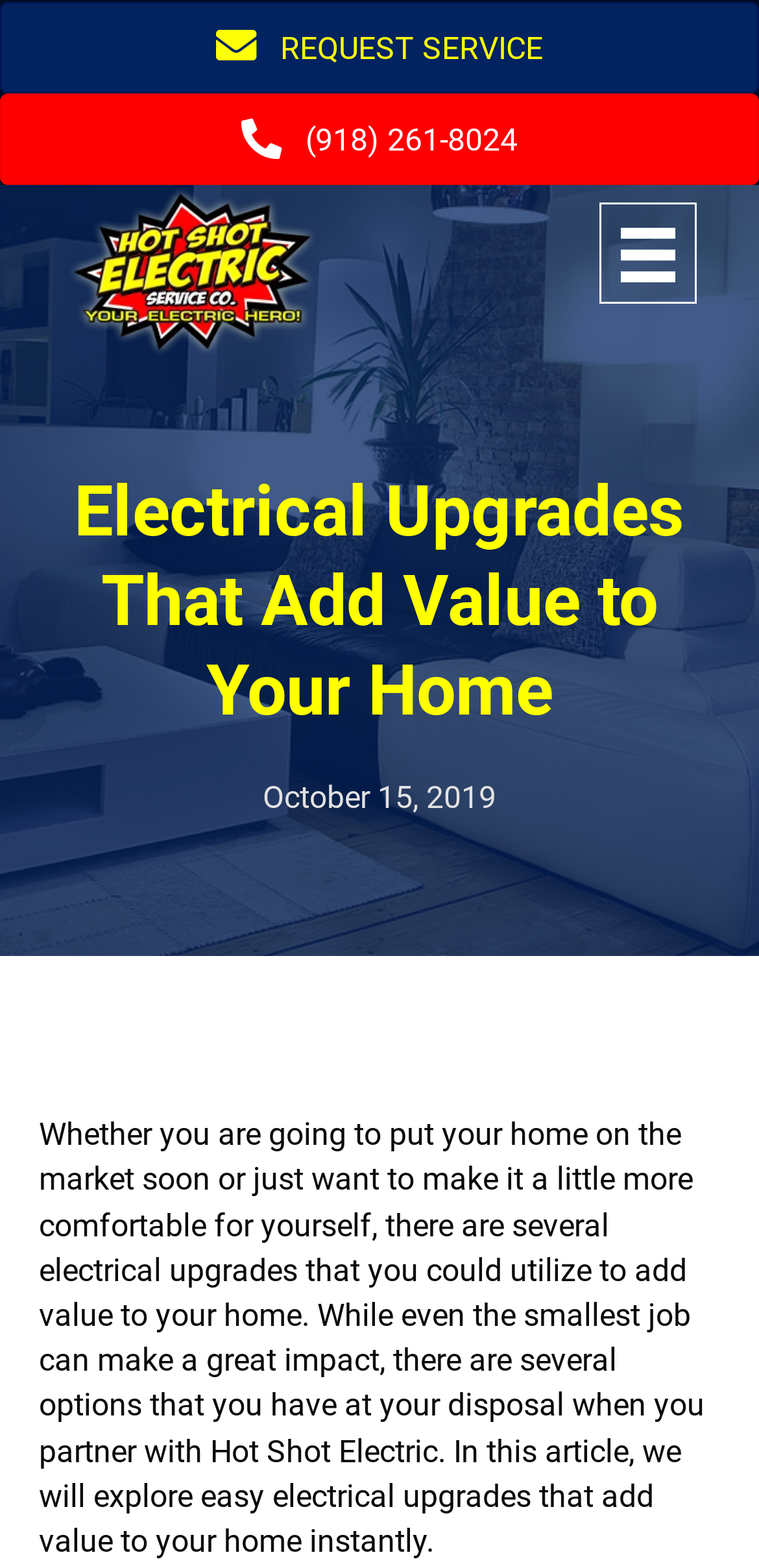Locate and provide the bounding box coordinates for the HTML element that matches this description: "title="Outdoor Lighting in Tulsa"".

[0.088, 0.16, 0.421, 0.184]